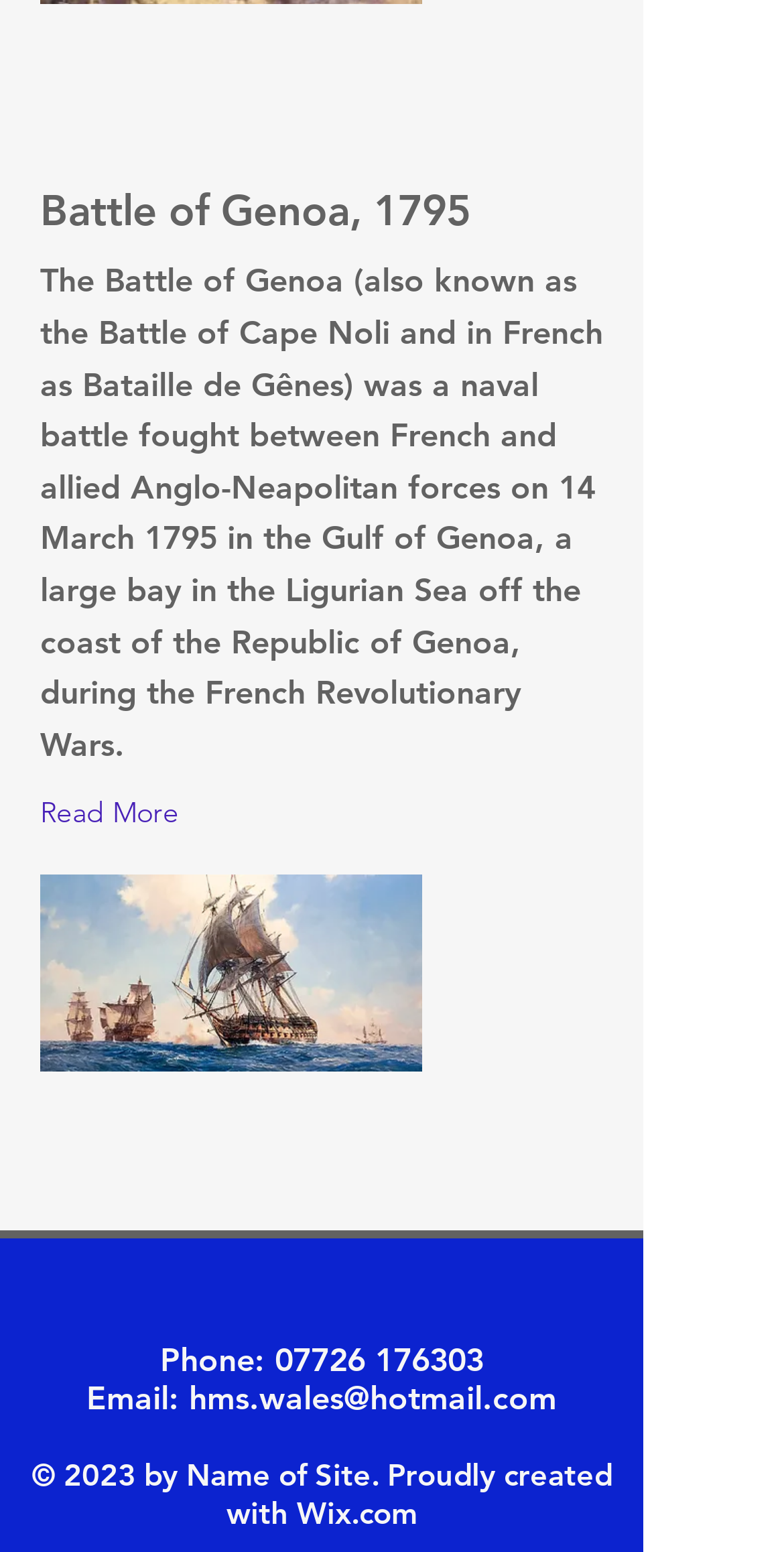Based on the visual content of the image, answer the question thoroughly: What is the battle described on this page?

The battle described on this page is the Battle of Genoa, which is mentioned in the heading 'Battle of Genoa, 1795' and further explained in the StaticText element that follows.